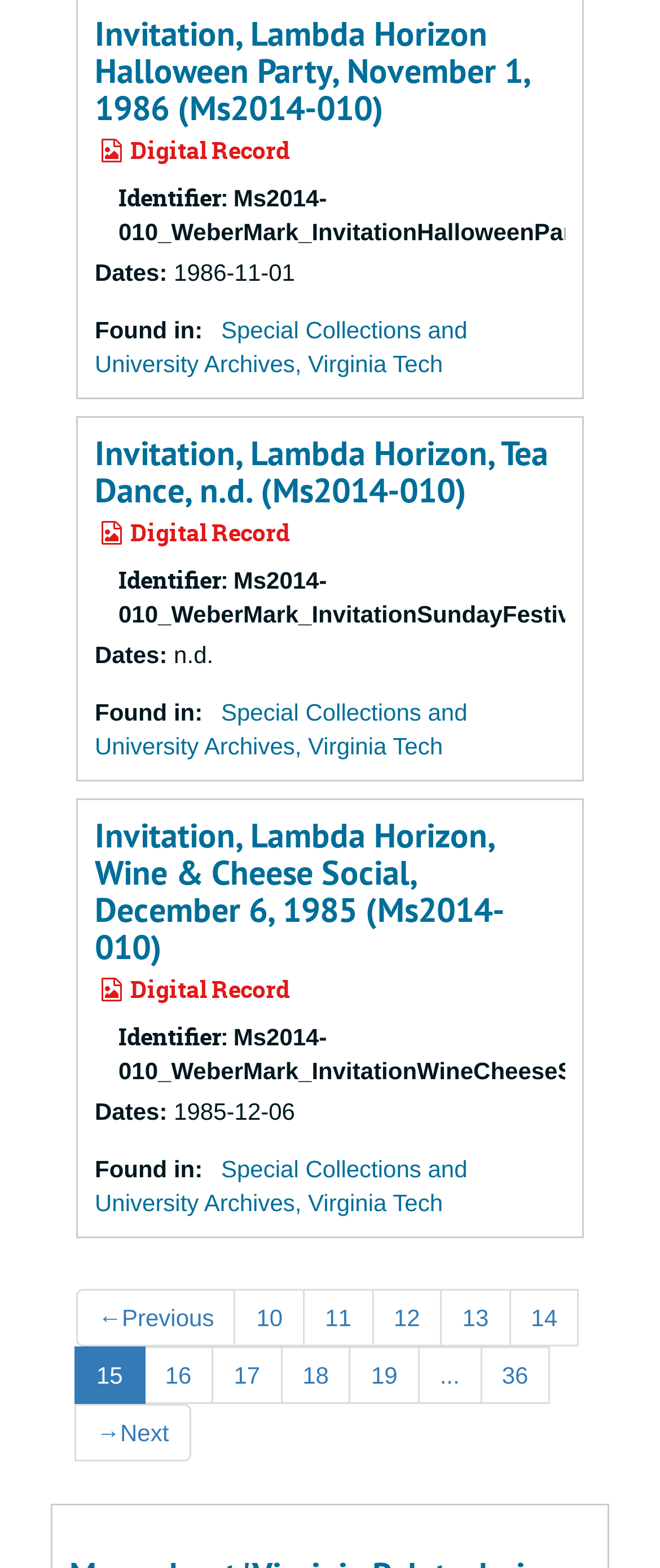Determine the bounding box coordinates of the clickable region to execute the instruction: "View Lambda Horizon Tea Dance invitation". The coordinates should be four float numbers between 0 and 1, denoted as [left, top, right, bottom].

[0.144, 0.275, 0.831, 0.327]